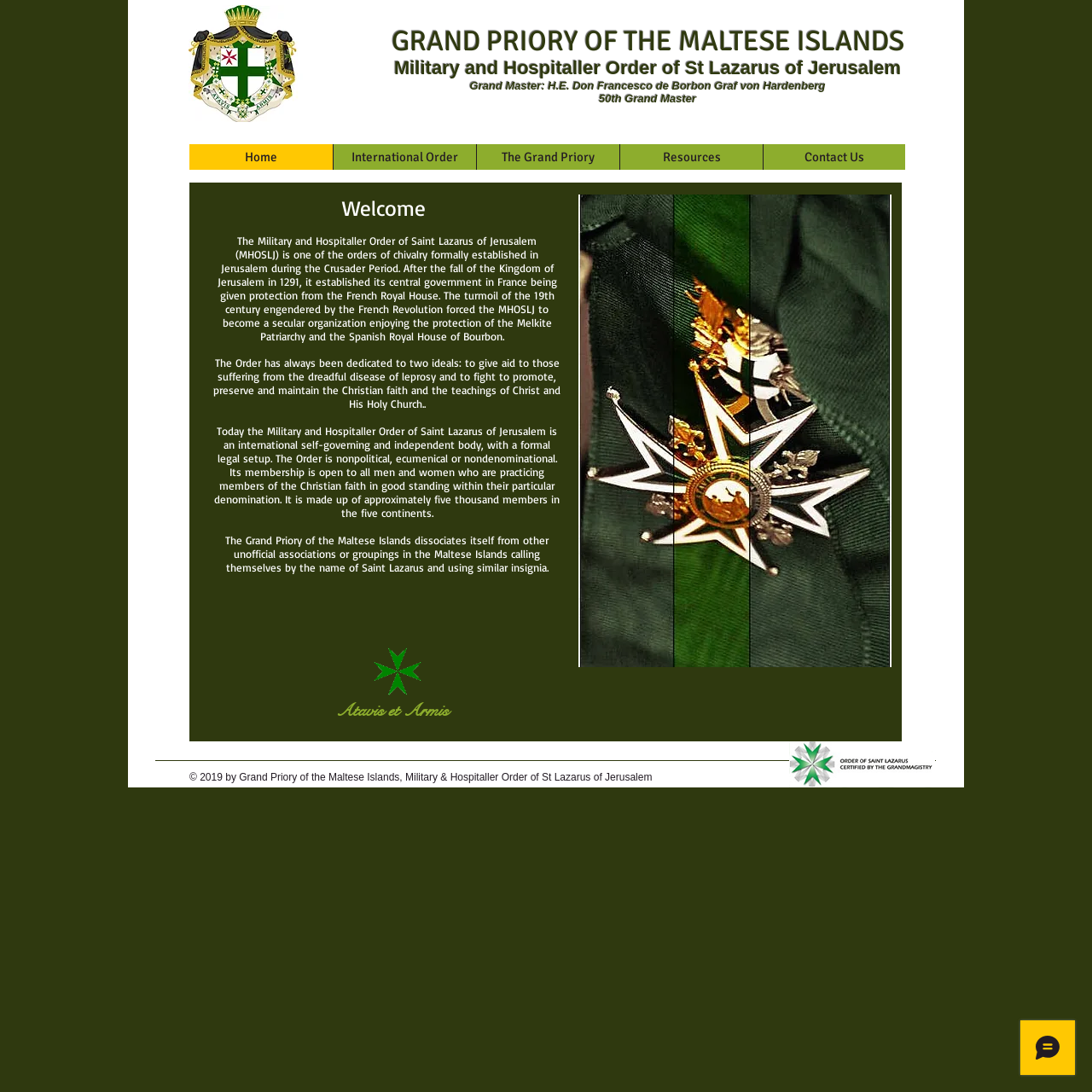Please examine the image and provide a detailed answer to the question: What is the name of the order?

I found the answer by looking at the StaticText element with the text 'Military and Hospitaller Order of St Lazarus of Jerusalem' which is located at [0.361, 0.053, 0.825, 0.072]. This text is likely to be the name of the order as it is prominently displayed on the webpage.